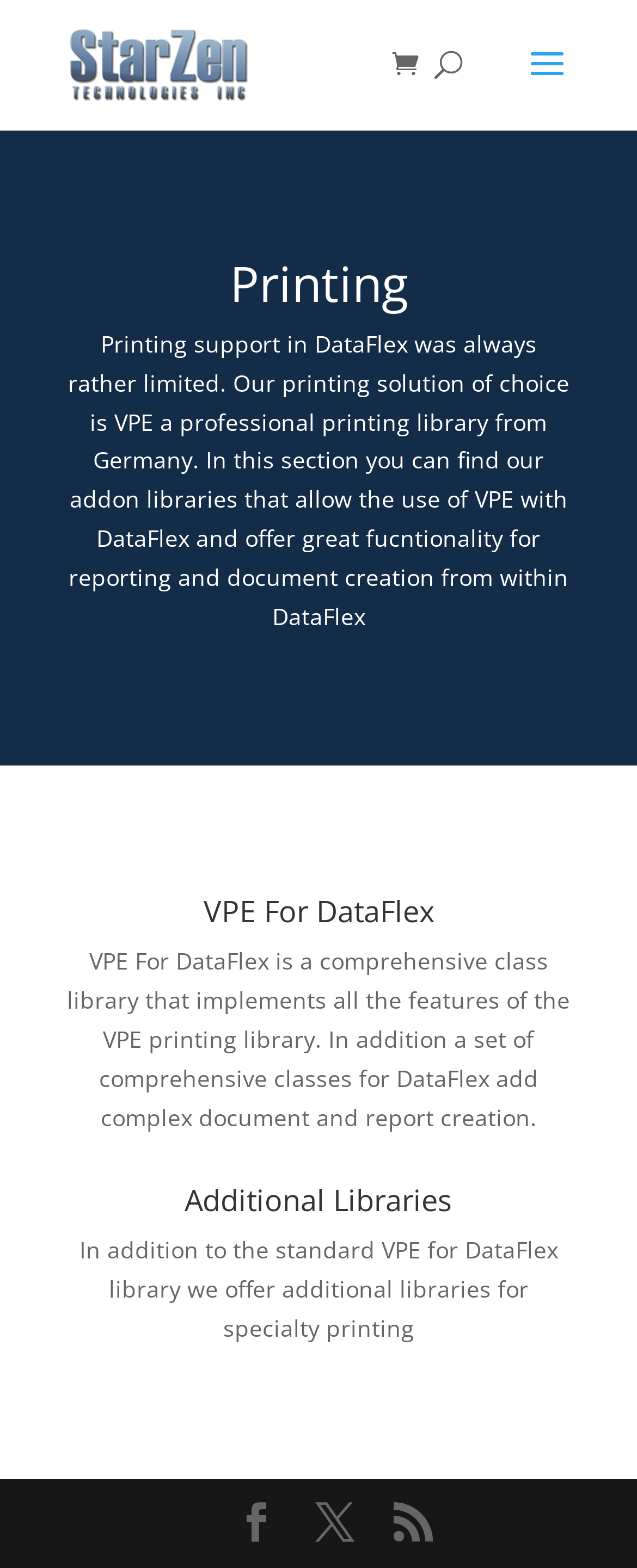What is the company name?
Based on the image, answer the question with as much detail as possible.

The company name can be found in the top-left corner of the webpage, where it is written as a link and also accompanied by an image with the same text.